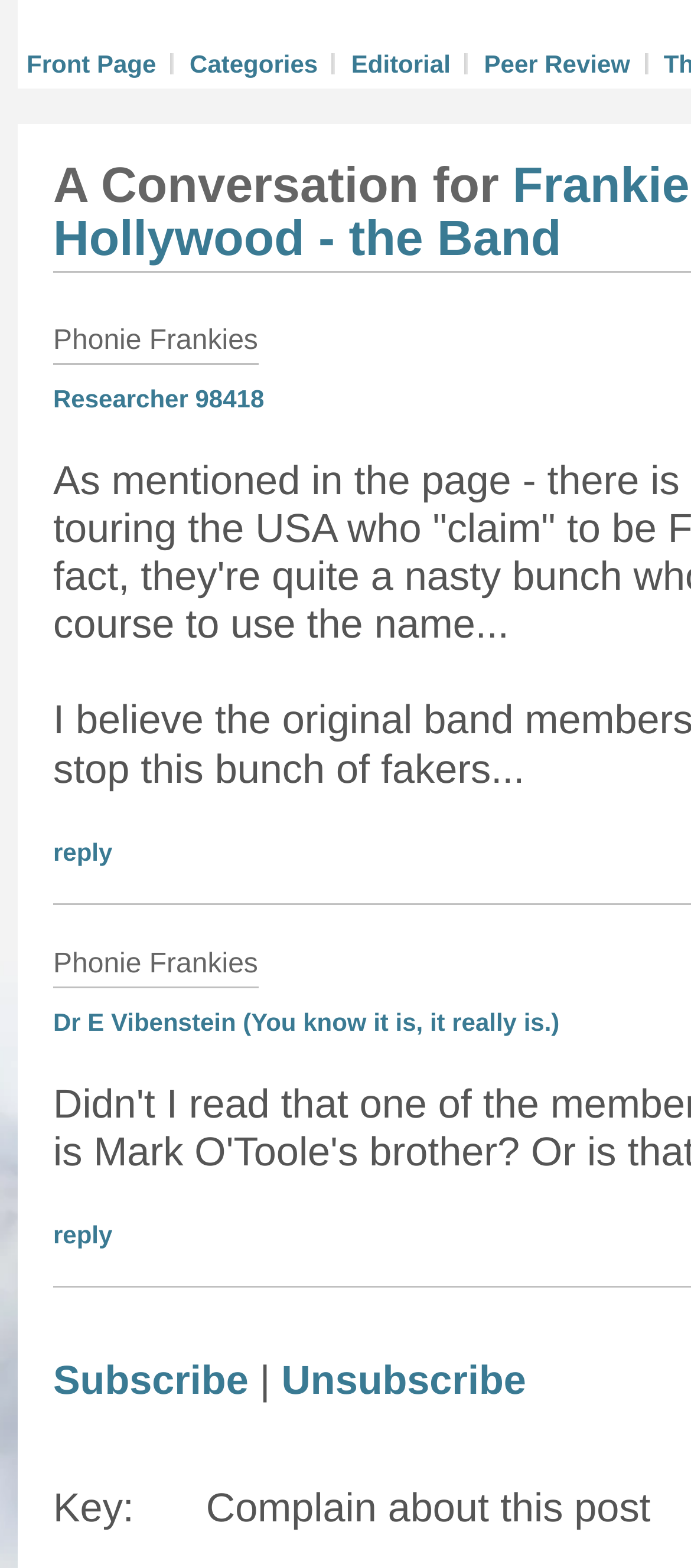Reply to the question below using a single word or brief phrase:
What is the name of the editorial section?

Phonie Frankies